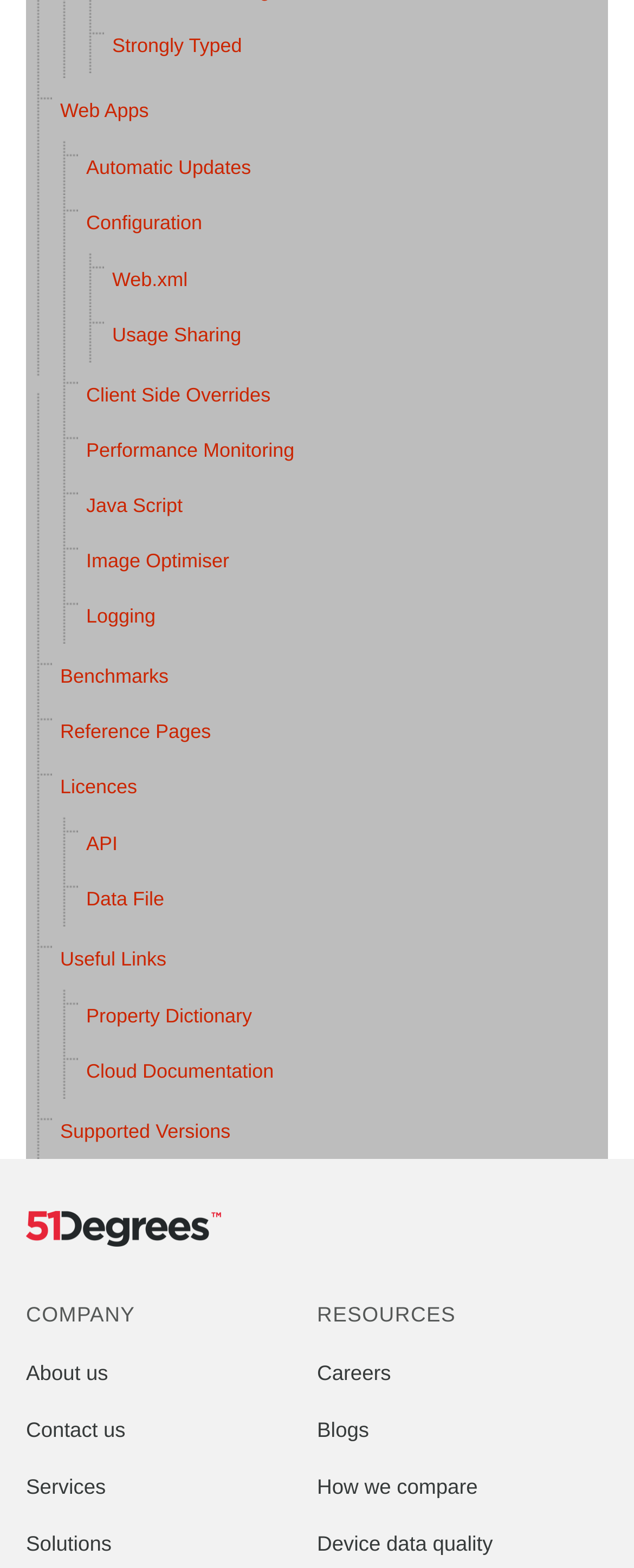Determine the bounding box coordinates of the region to click in order to accomplish the following instruction: "Learn about Device data quality". Provide the coordinates as four float numbers between 0 and 1, specifically [left, top, right, bottom].

[0.5, 0.977, 0.777, 0.992]